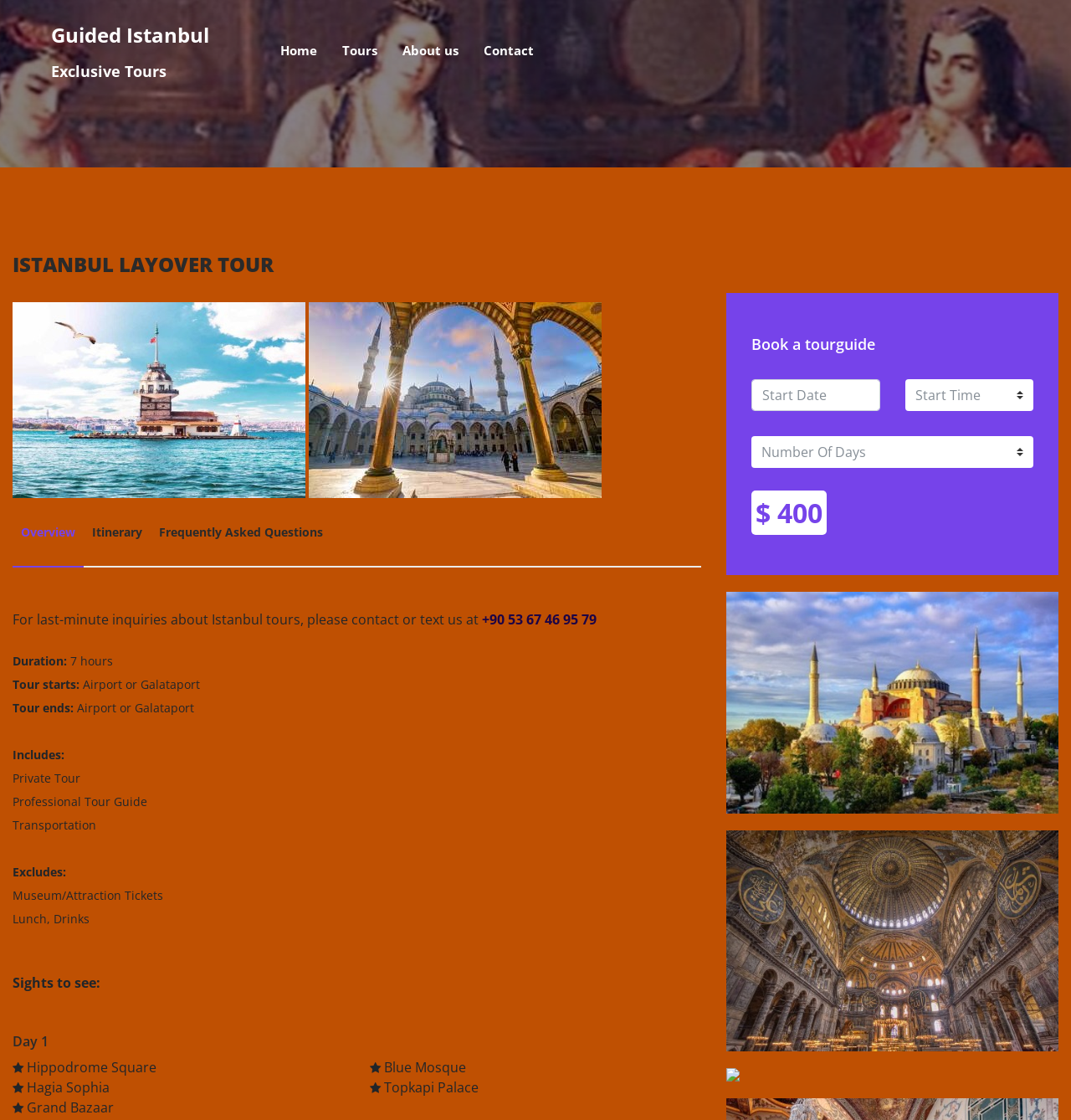Refer to the image and provide a thorough answer to this question:
What is the cost of the tour?

I found the answer by looking at the pricing section of the webpage, which states that the cost of the tour is $ 400.